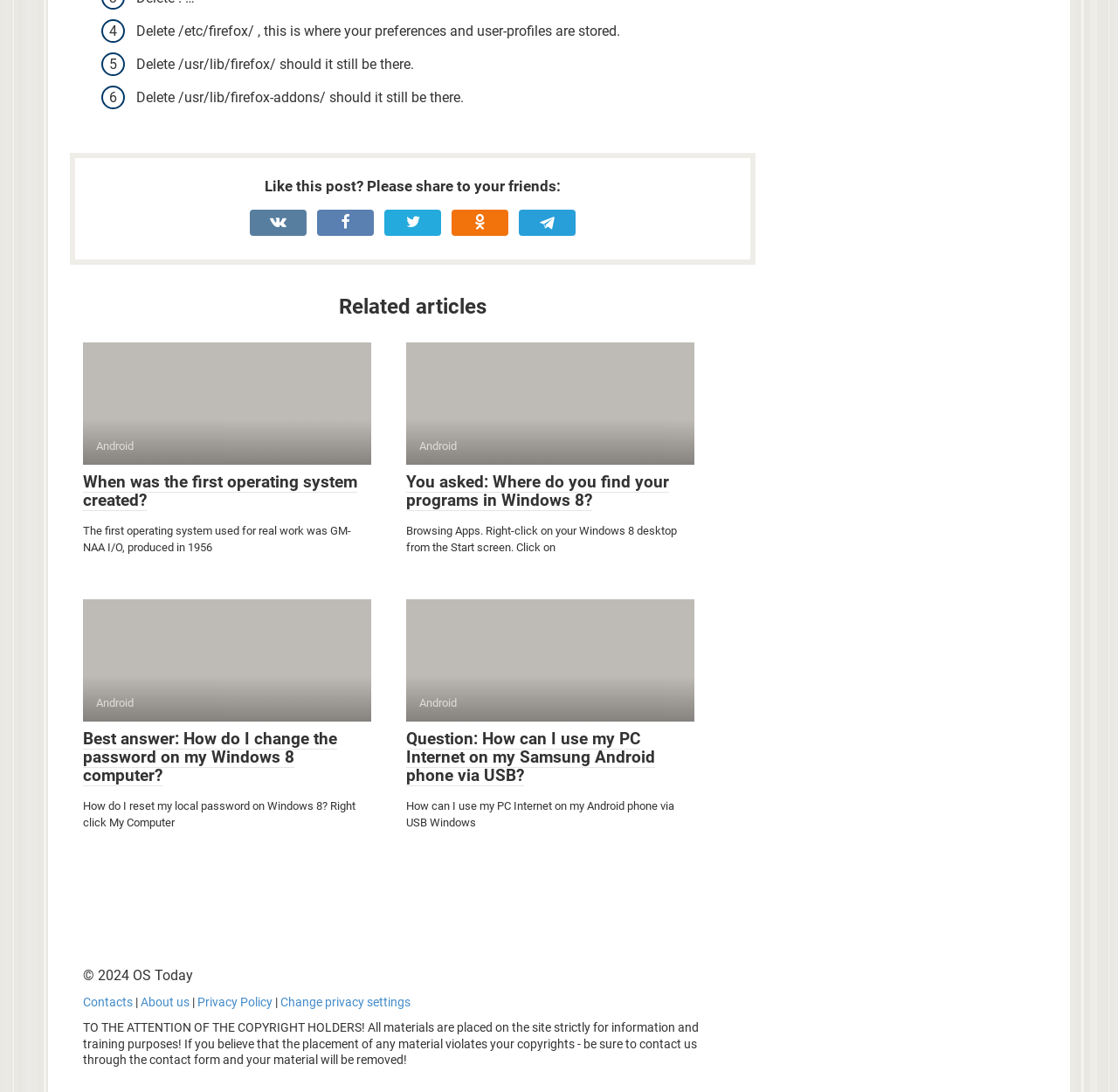Identify the bounding box coordinates of the clickable region to carry out the given instruction: "Check the 'Privacy Policy'".

[0.177, 0.911, 0.244, 0.925]